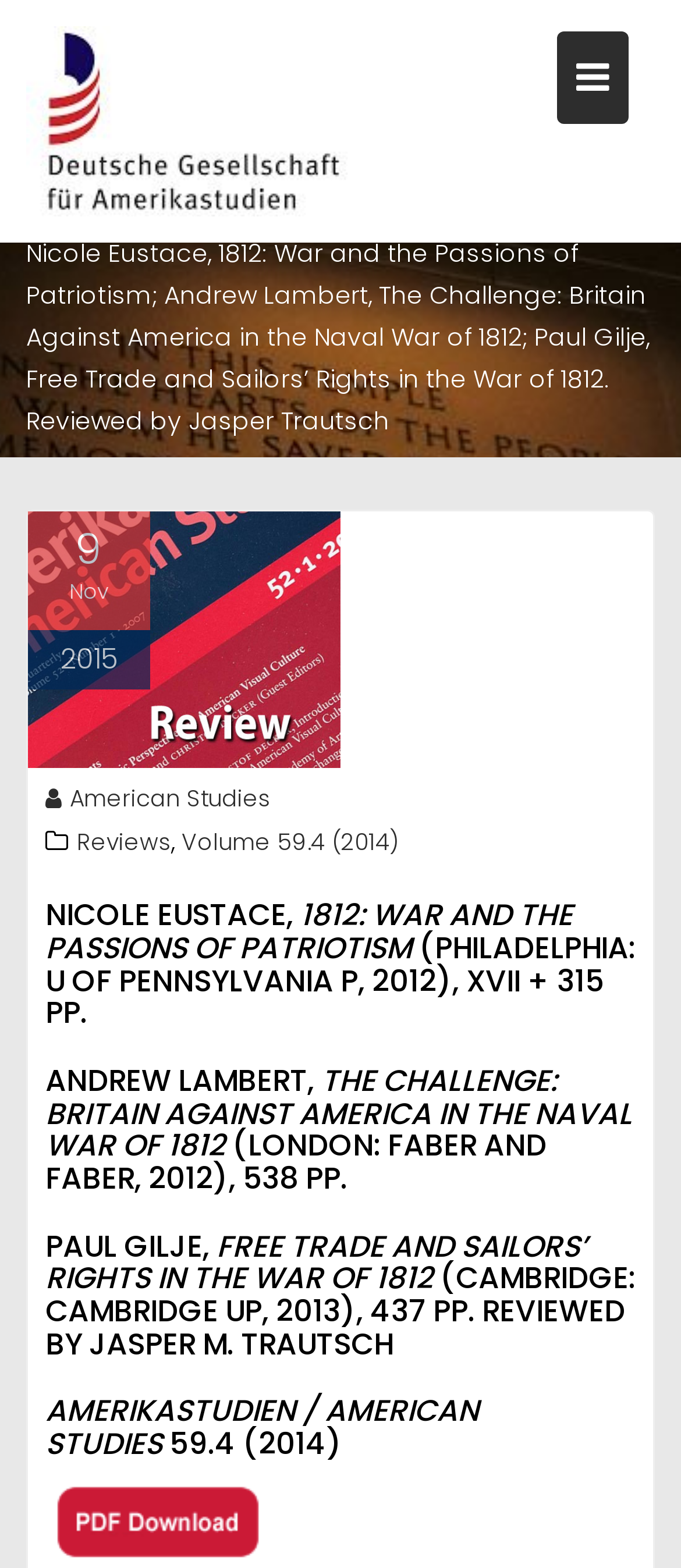Please determine the bounding box coordinates for the element with the description: "American Studies".

[0.067, 0.499, 0.397, 0.52]